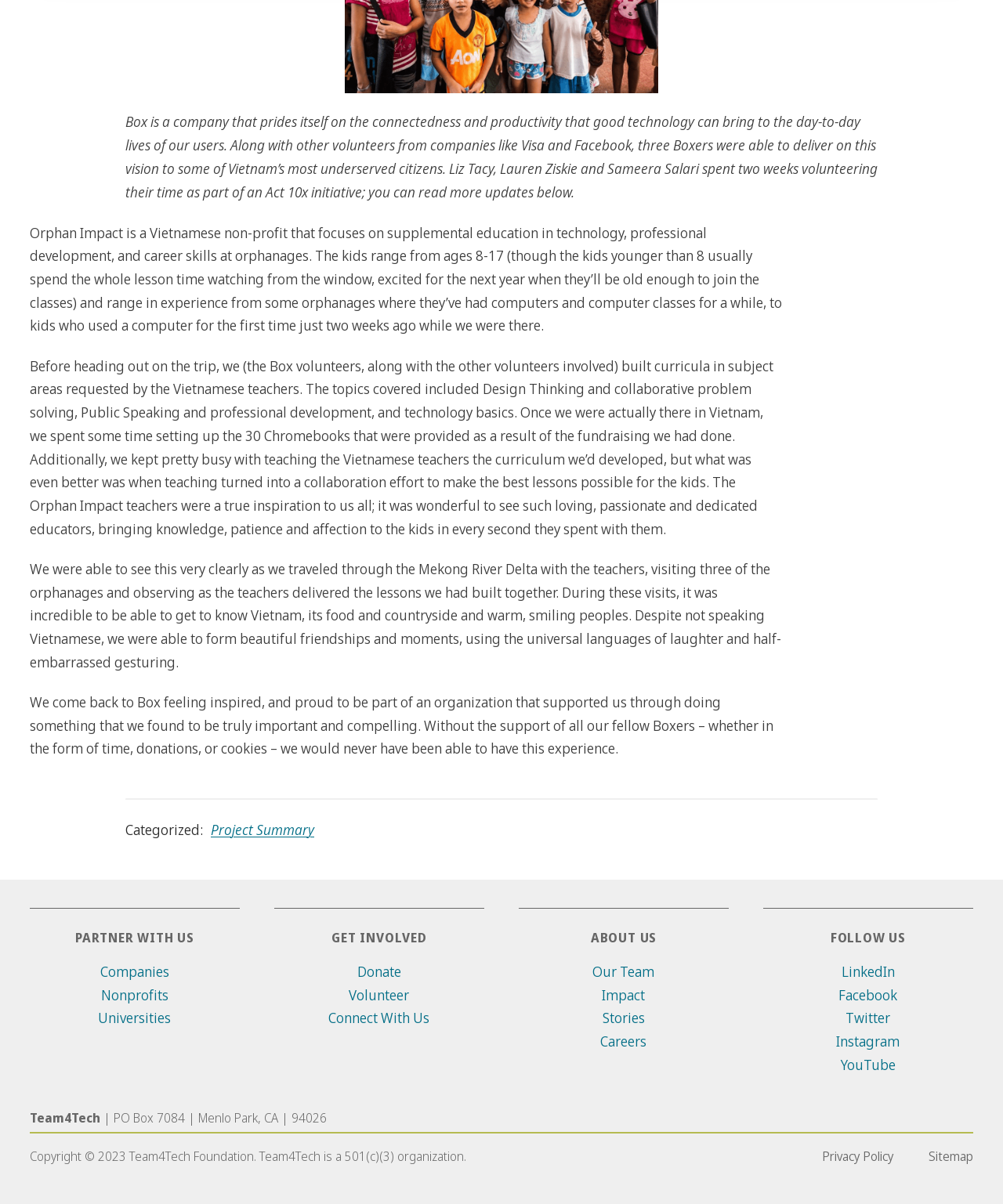Determine the bounding box coordinates of the clickable element necessary to fulfill the instruction: "Partner with companies". Provide the coordinates as four float numbers within the 0 to 1 range, i.e., [left, top, right, bottom].

[0.1, 0.799, 0.169, 0.815]